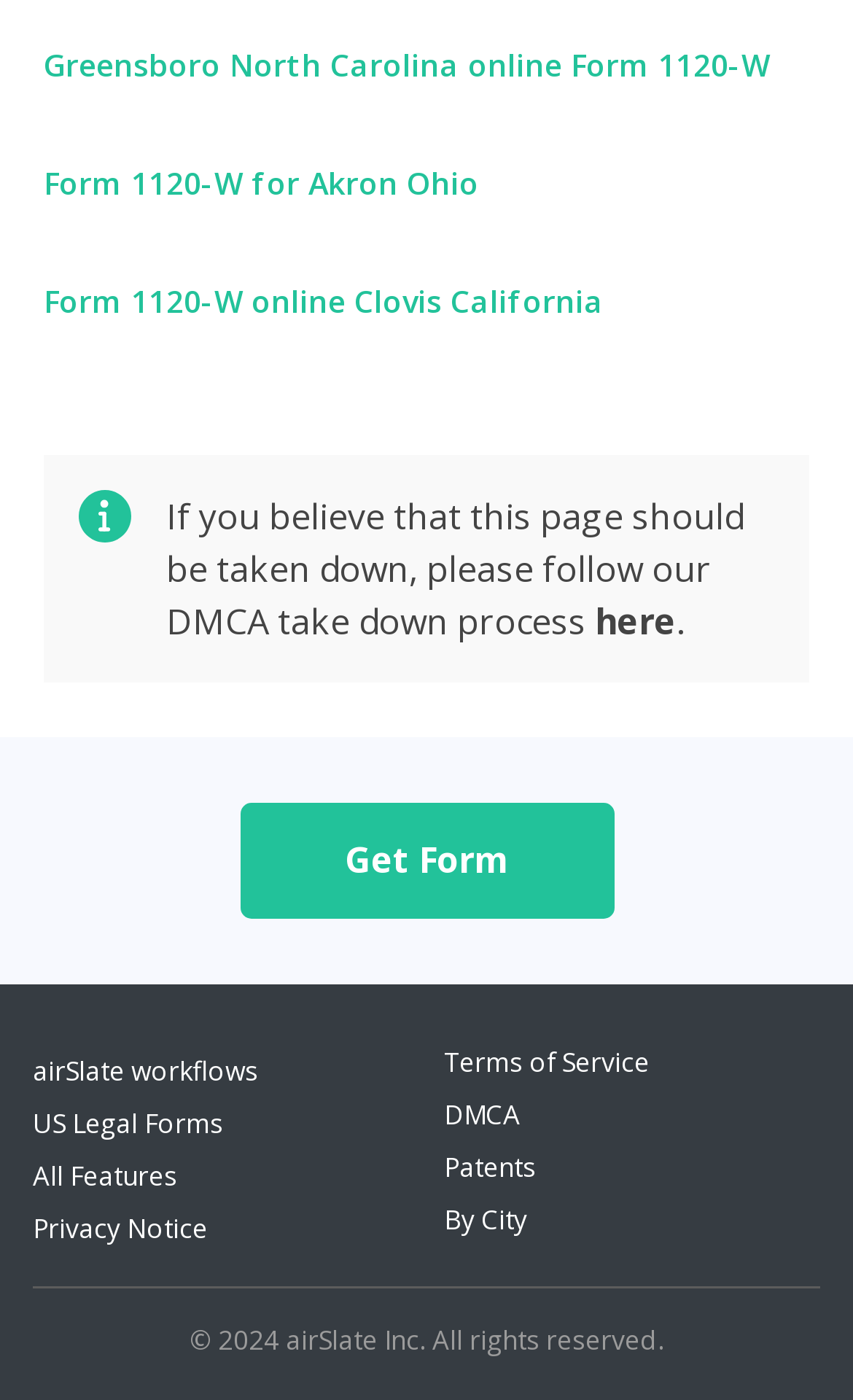Find the bounding box coordinates of the clickable region needed to perform the following instruction: "Access US Legal Forms". The coordinates should be provided as four float numbers between 0 and 1, i.e., [left, top, right, bottom].

[0.038, 0.788, 0.262, 0.815]